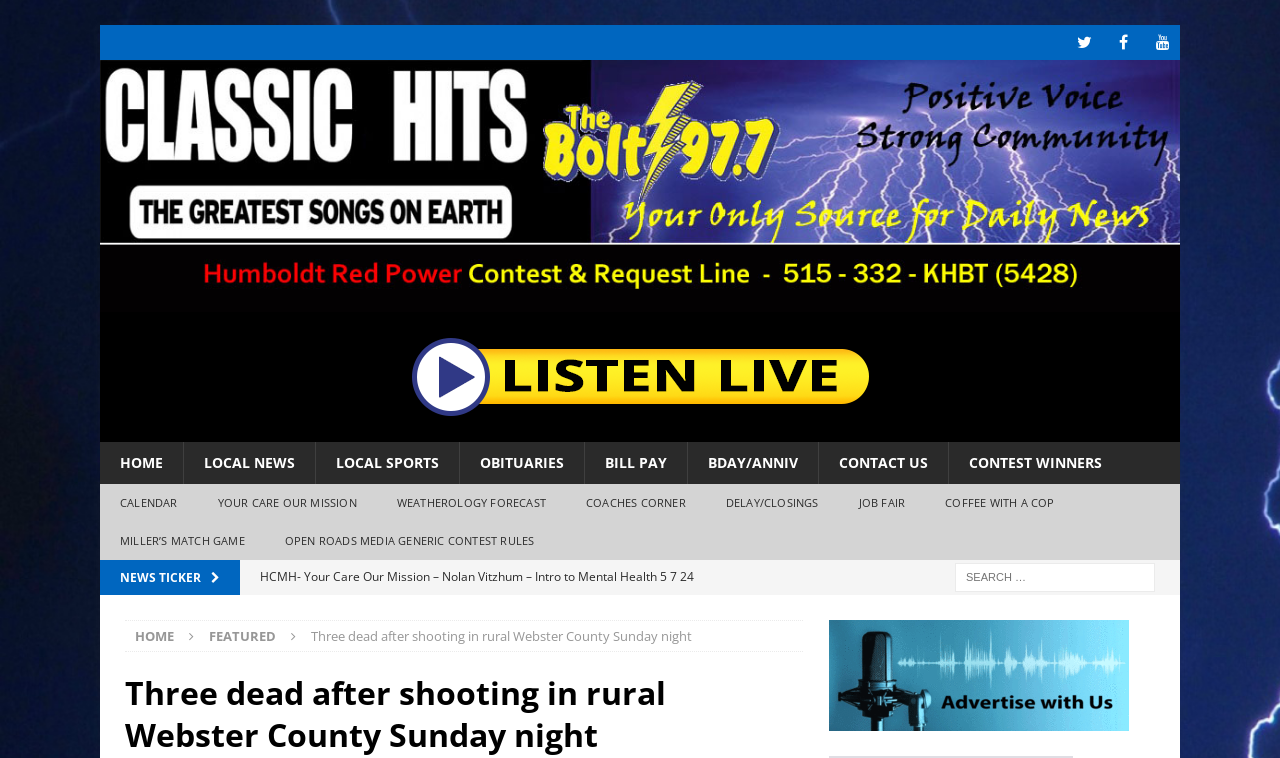Please provide the bounding box coordinates for the element that needs to be clicked to perform the following instruction: "Go to HOME page". The coordinates should be given as four float numbers between 0 and 1, i.e., [left, top, right, bottom].

[0.078, 0.583, 0.143, 0.639]